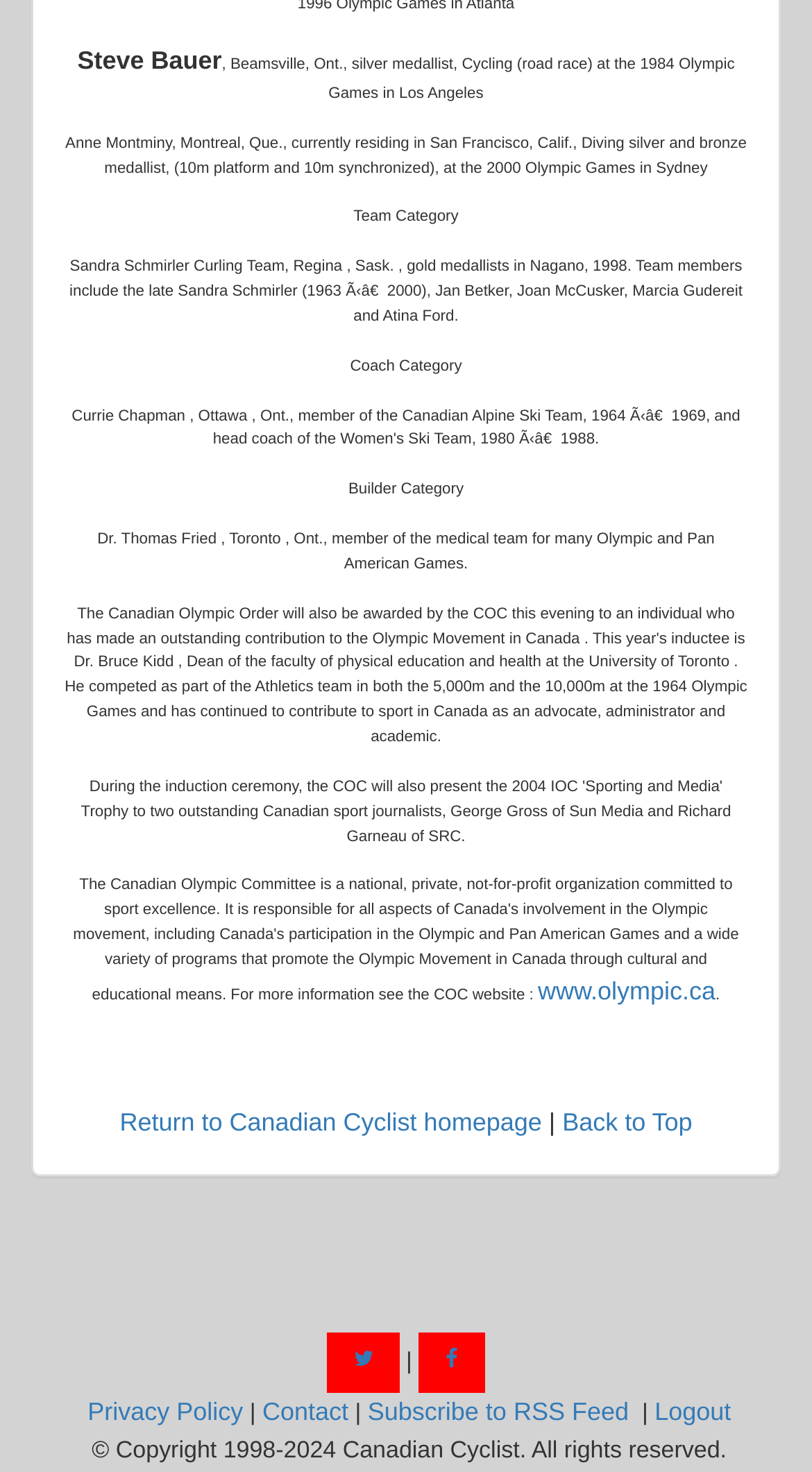Identify the bounding box coordinates of the element that should be clicked to fulfill this task: "Return to Canadian Cyclist homepage". The coordinates should be provided as four float numbers between 0 and 1, i.e., [left, top, right, bottom].

[0.147, 0.752, 0.667, 0.772]